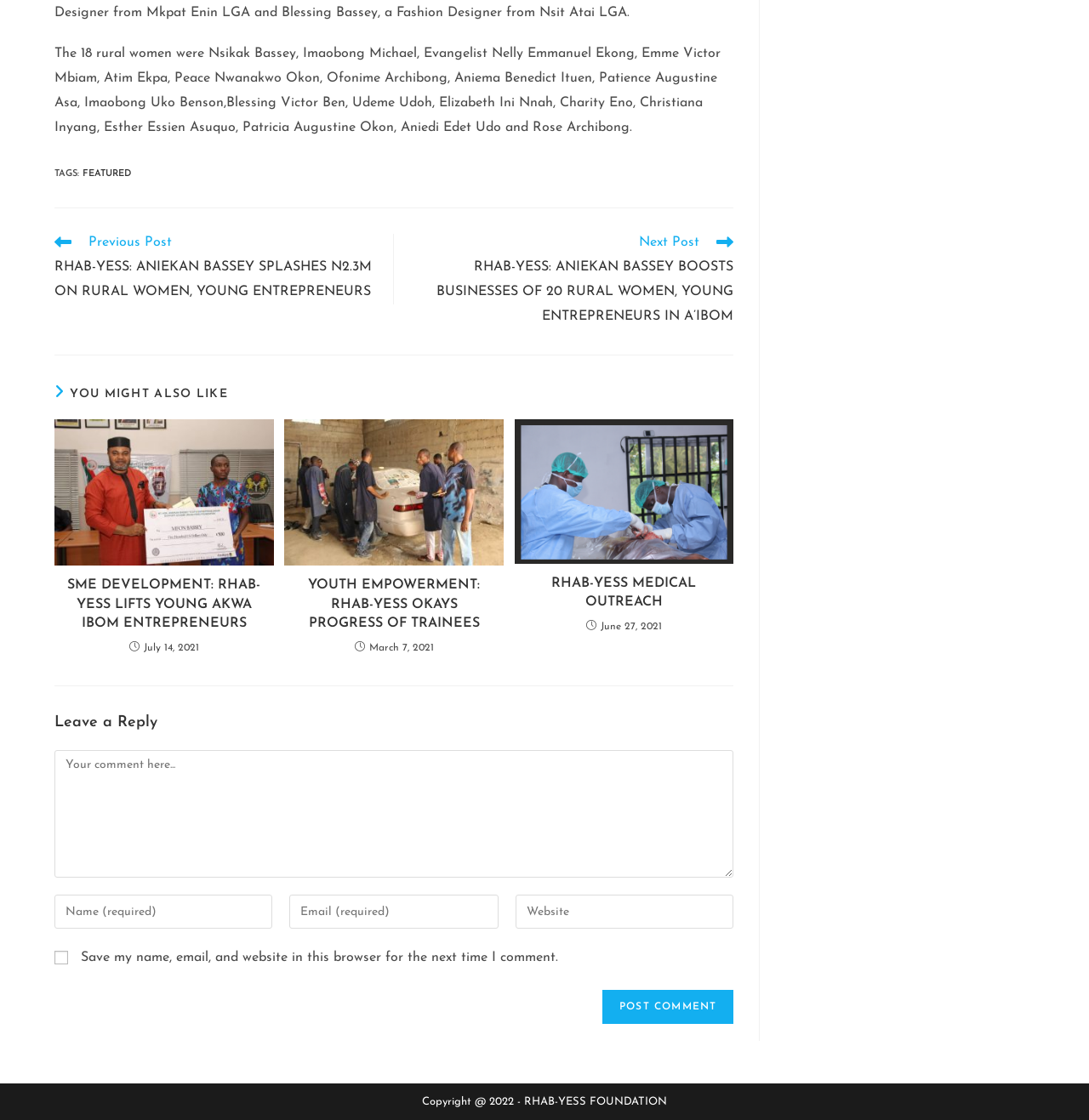Please indicate the bounding box coordinates of the element's region to be clicked to achieve the instruction: "Go to the previous post". Provide the coordinates as four float numbers between 0 and 1, i.e., [left, top, right, bottom].

[0.05, 0.209, 0.345, 0.272]